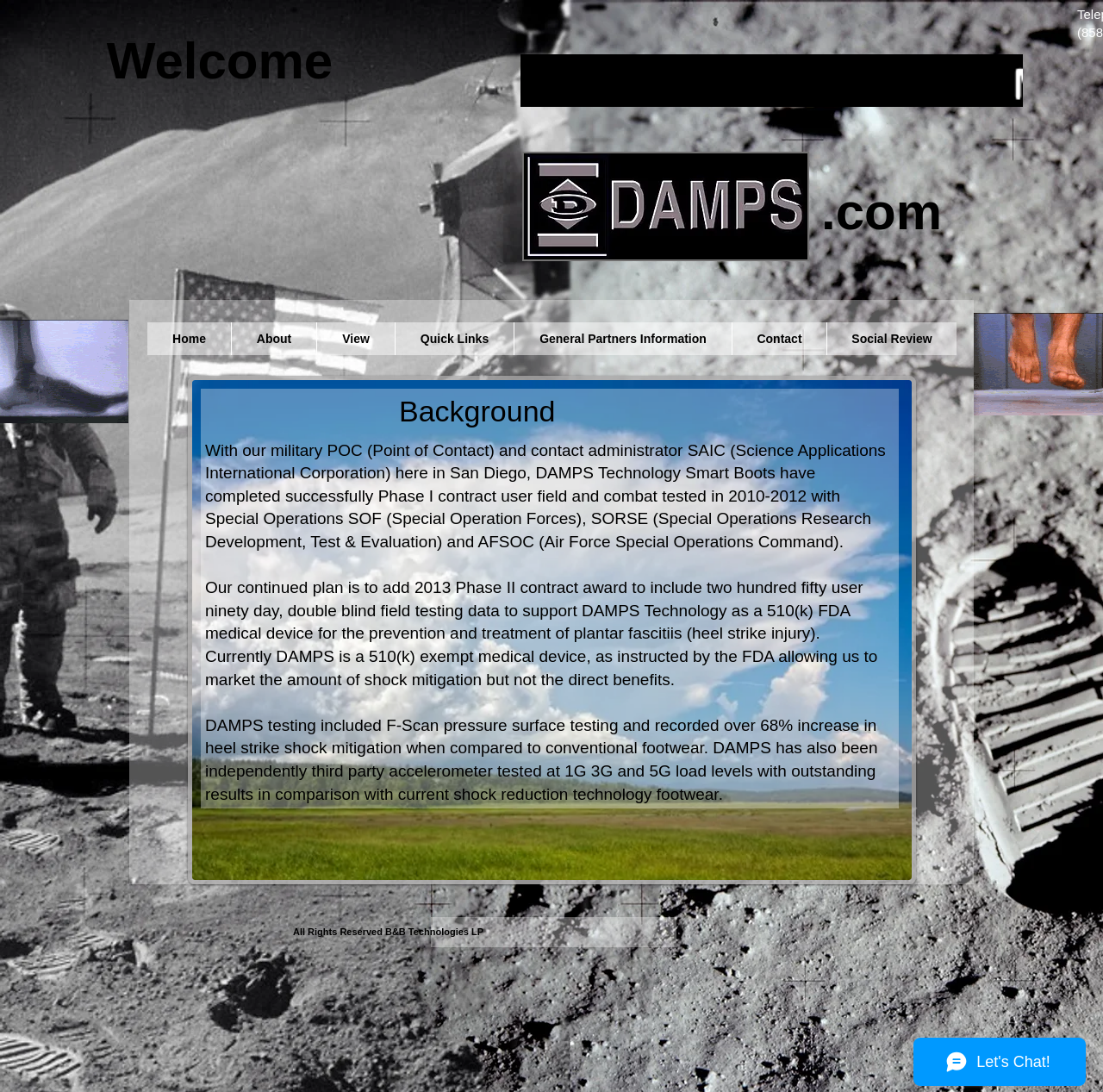What is the purpose of DAMPS technology?
Give a thorough and detailed response to the question.

The purpose of DAMPS technology is to prevent and treat plantar fascitiis, which is a heel strike injury. This is mentioned in the text as the goal of the Phase II contract award, which is to support DAMPS Technology as a 510(k) FDA medical device for the prevention and treatment of plantar fascitiis.